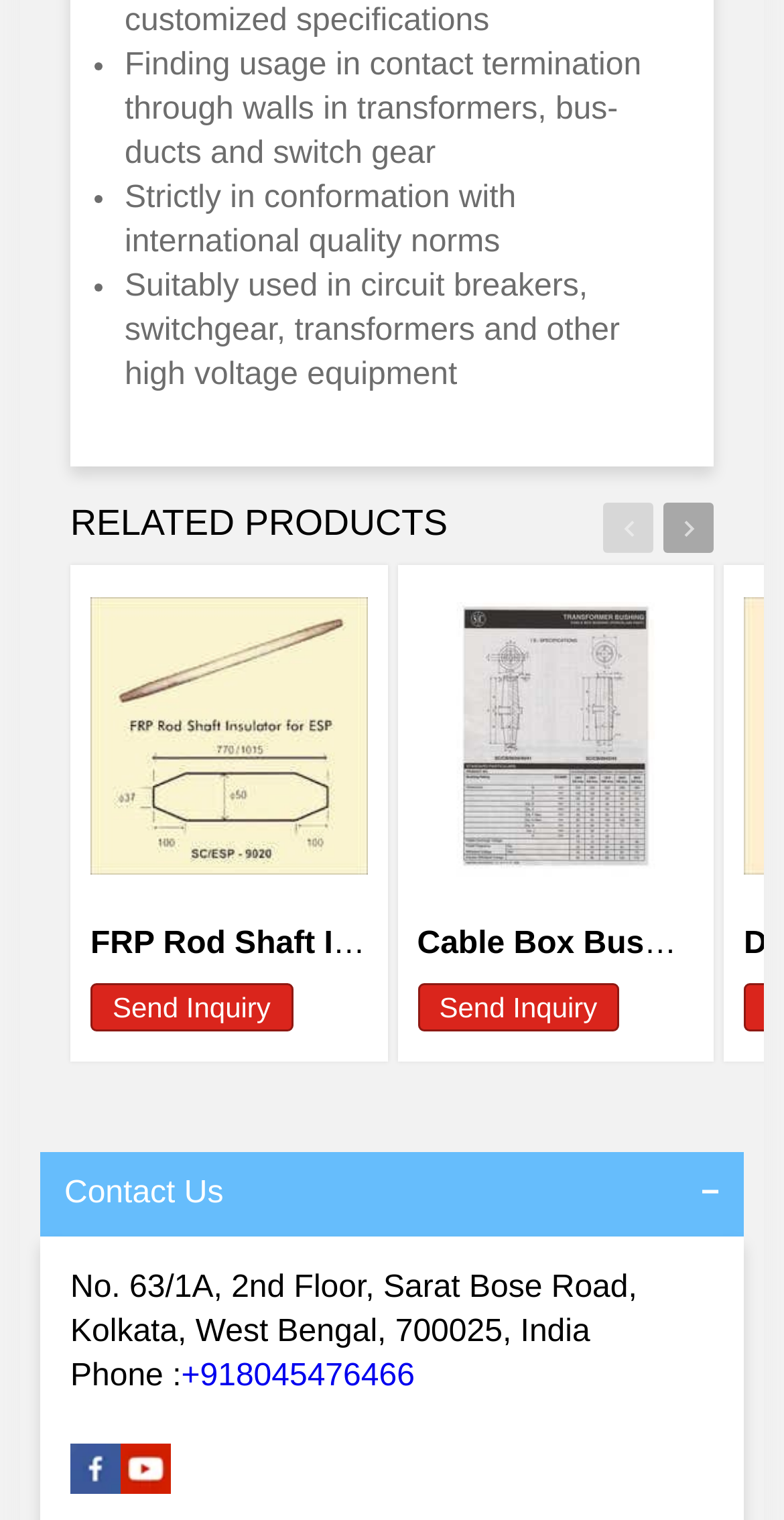Please specify the coordinates of the bounding box for the element that should be clicked to carry out this instruction: "Click on FRP Rod Shaft Insulator". The coordinates must be four float numbers between 0 and 1, formatted as [left, top, right, bottom].

[0.115, 0.385, 0.468, 0.583]